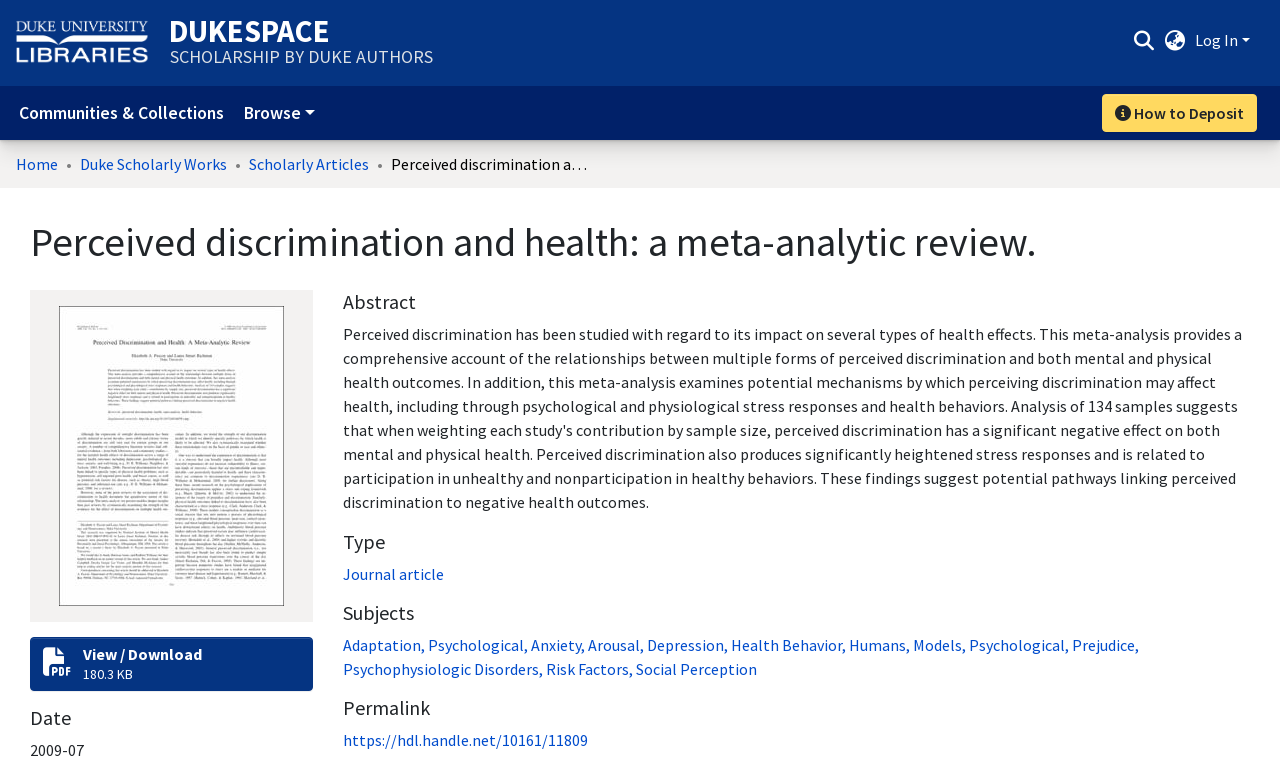Please identify the bounding box coordinates of the area I need to click to accomplish the following instruction: "View or download the article".

[0.023, 0.84, 0.244, 0.911]